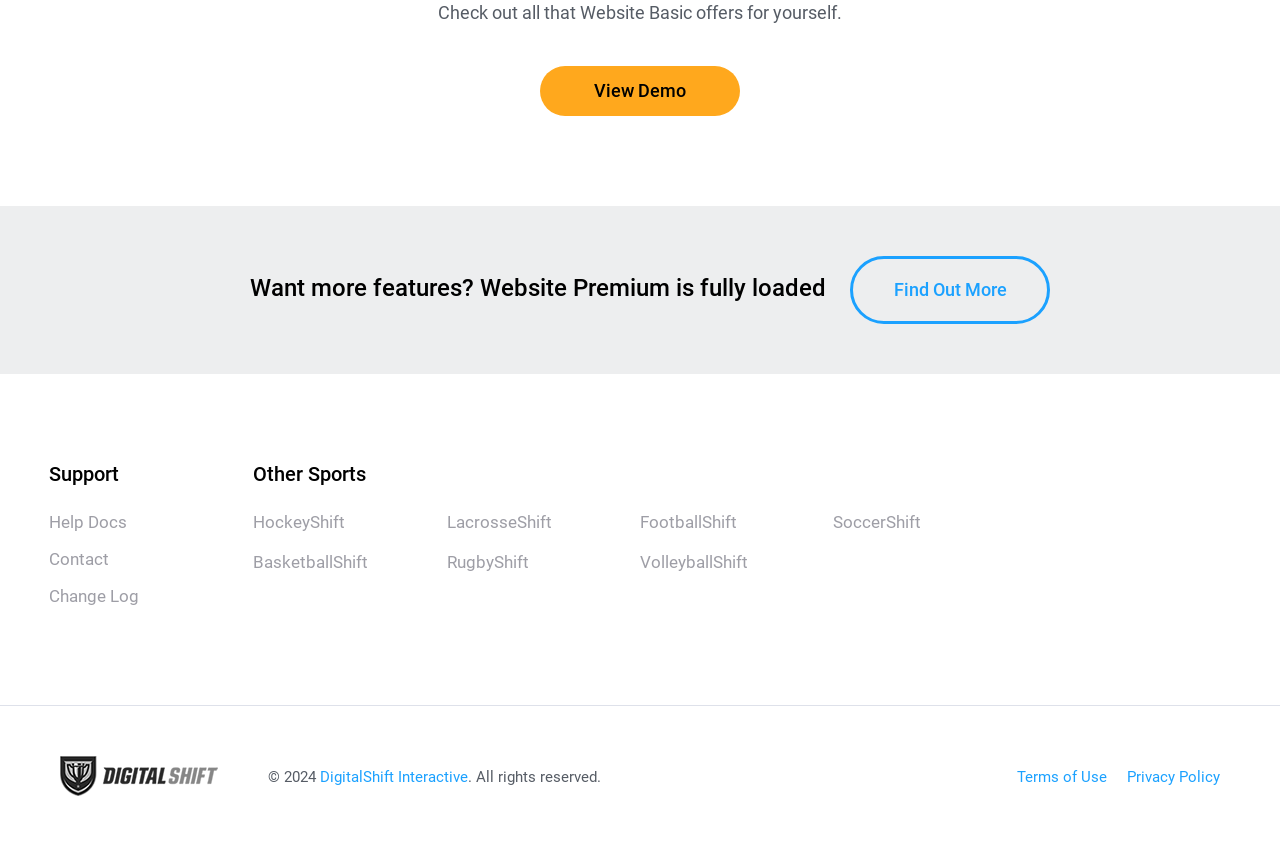Locate the bounding box coordinates of the clickable region to complete the following instruction: "View Demo."

[0.422, 0.078, 0.578, 0.137]